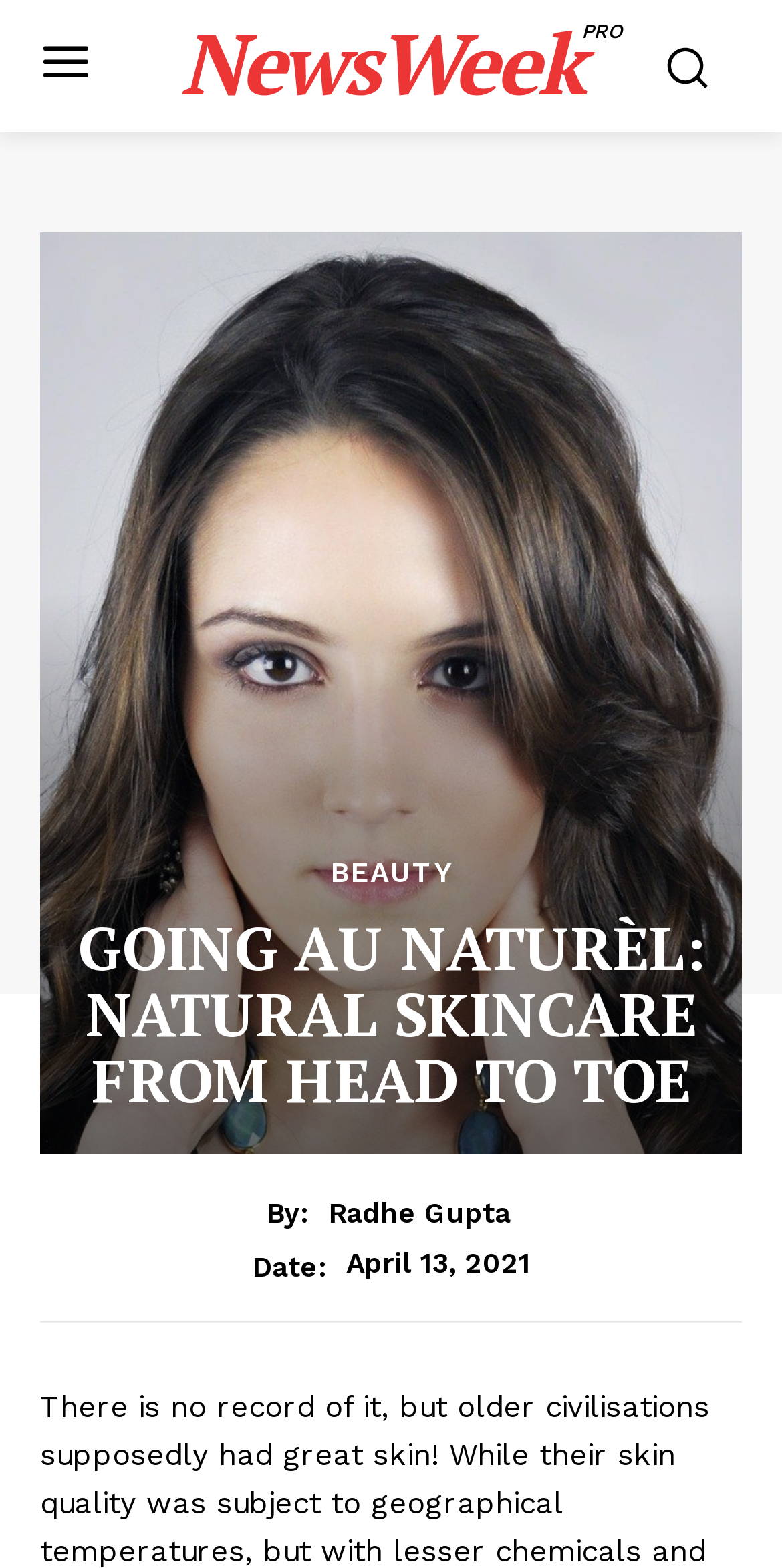Find the headline of the webpage and generate its text content.

GOING AU NATURÈL: NATURAL SKINCARE FROM HEAD TO TOE